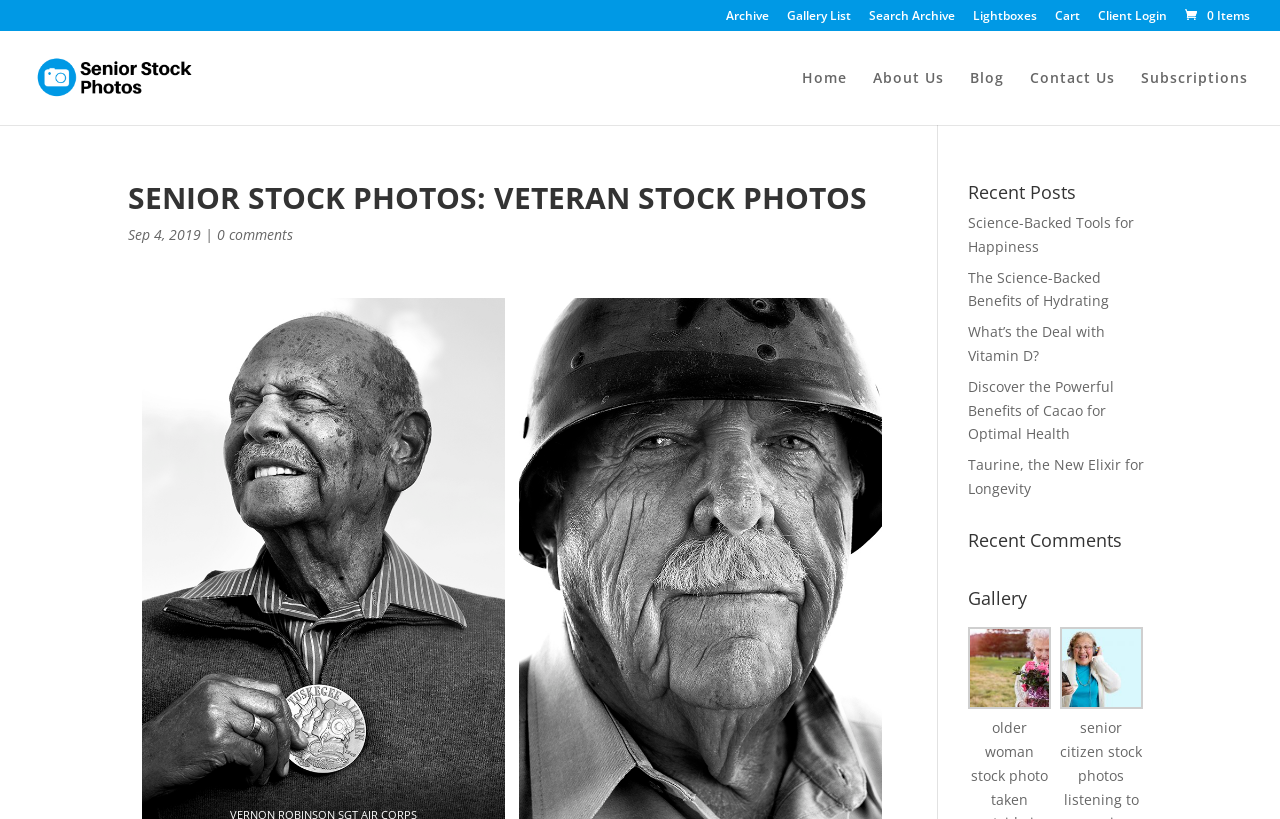Please find the bounding box coordinates of the element that you should click to achieve the following instruction: "Search for senior stock photos". The coordinates should be presented as four float numbers between 0 and 1: [left, top, right, bottom].

[0.679, 0.012, 0.746, 0.038]